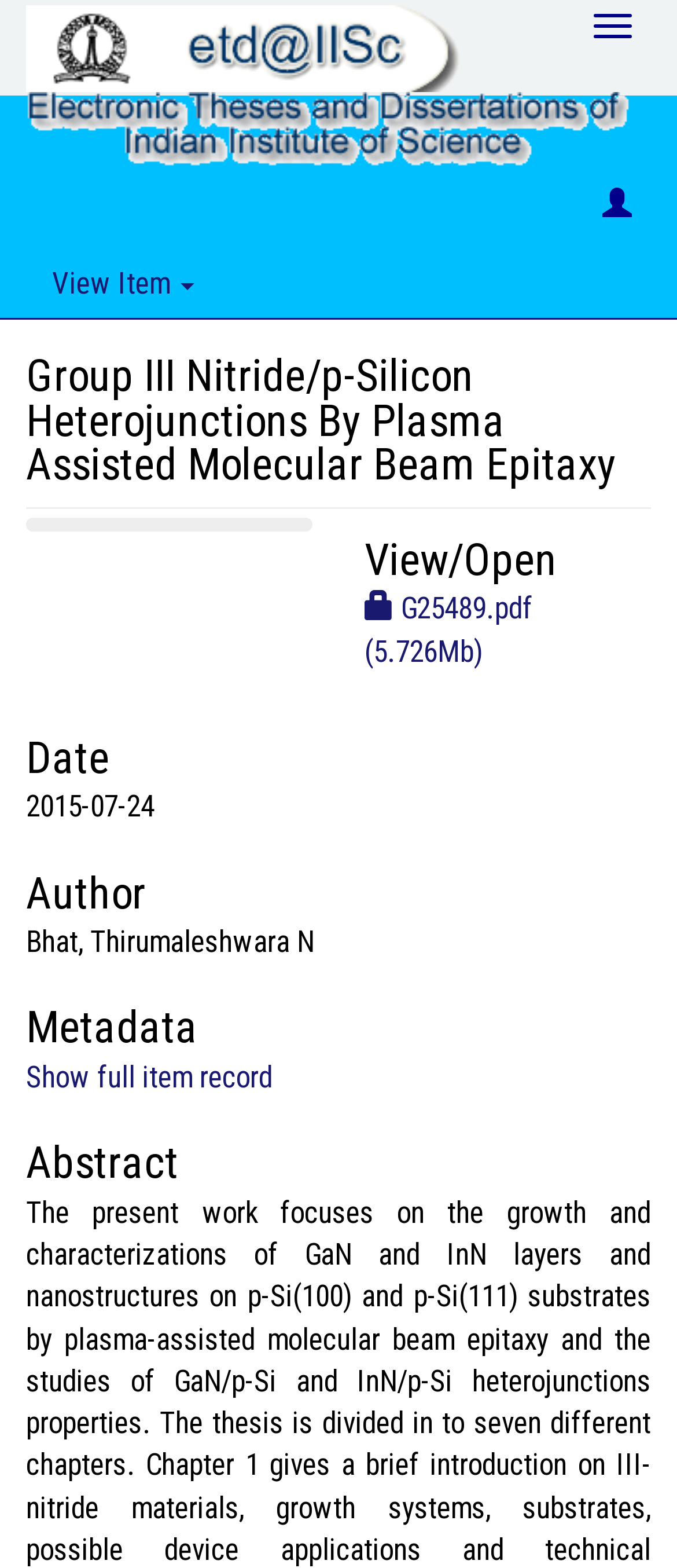Create a detailed summary of all the visual and textual information on the webpage.

The webpage appears to be a research paper or academic article page. At the top, there are two images, one smaller and one larger, positioned side by side, taking up about two-thirds of the width of the page. Below the images, there is a button labeled "View Item" on the left side, and another button without a label on the right side.

The main content of the page is divided into sections, each with a heading. The first section has a heading that matches the title of the page, "Group III Nitride/p-Silicon Heterojunctions By Plasma Assisted Molecular Beam Epitaxy". Below this heading, there is another section with a heading "View/ Open", which contains a link to a PDF file labeled "G25489.pdf" with a size of 5.726Mb.

Further down the page, there are sections with headings "Date", "Author", and "Metadata". The "Date" section contains the text "2015-07-24", and the "Author" section contains the text "Bhat, Thirumaleshwara N". The "Metadata" section has a link labeled "Show full item record".

Finally, there is a section with a heading "Abstract", but its content is not specified. Overall, the page appears to be a repository or archive page for a research paper, providing metadata and access to the full paper.